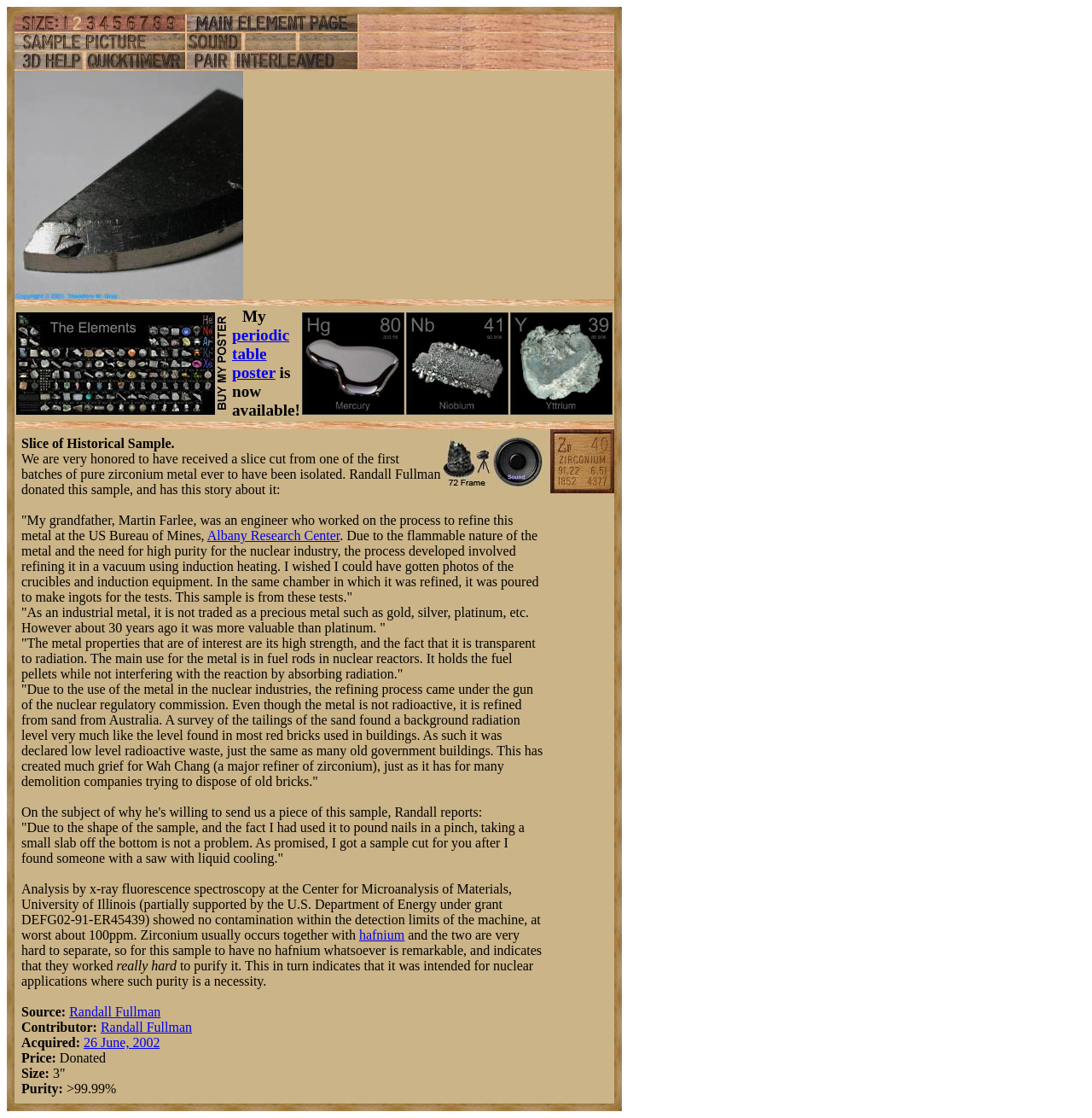What is the size of the sample? Please answer the question using a single word or phrase based on the image.

3 inches